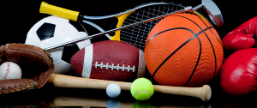How many sports are represented in the image?
Using the visual information, respond with a single word or phrase.

at least 5